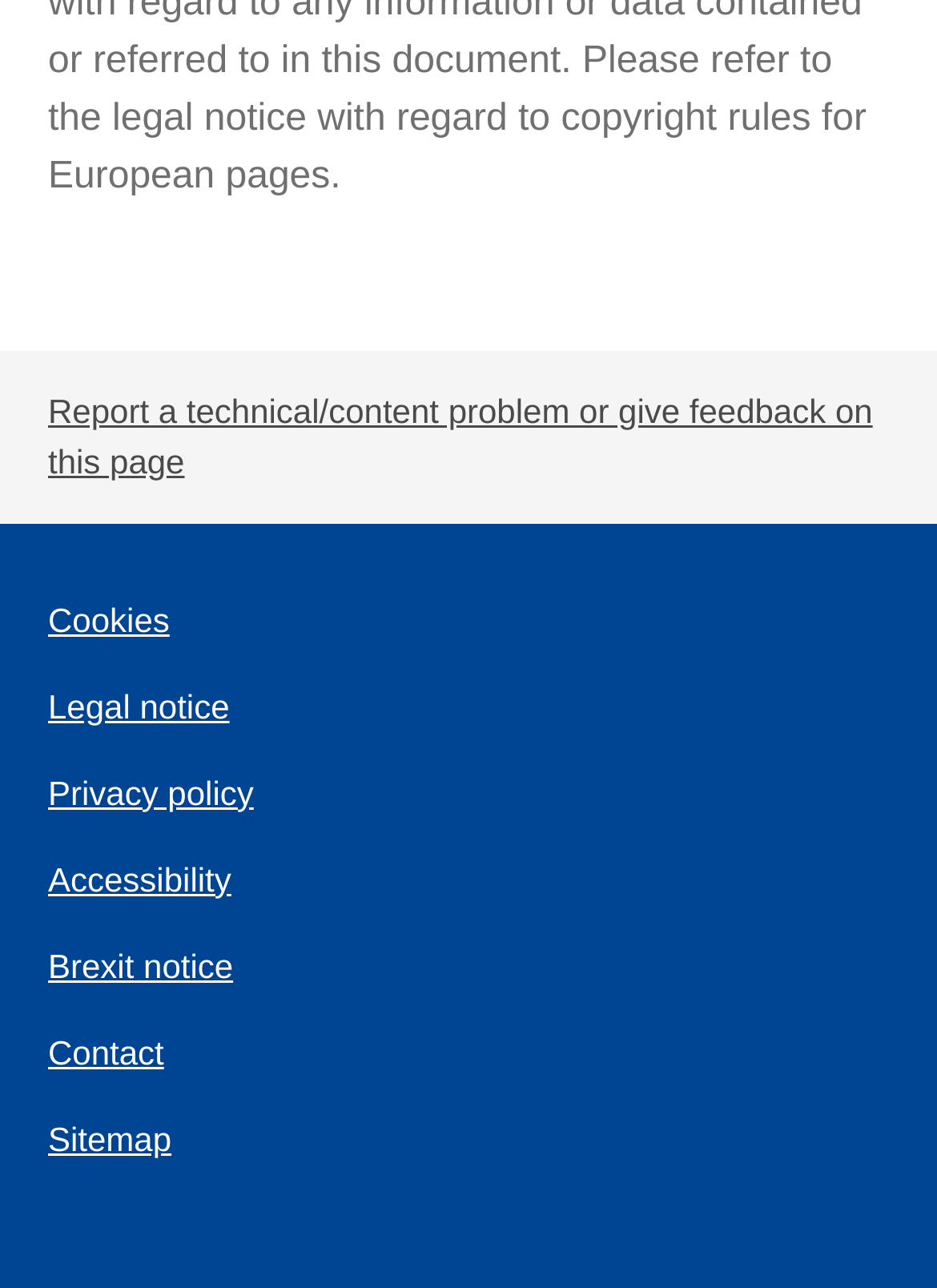Identify the bounding box coordinates necessary to click and complete the given instruction: "Check privacy policy".

[0.051, 0.6, 0.271, 0.63]